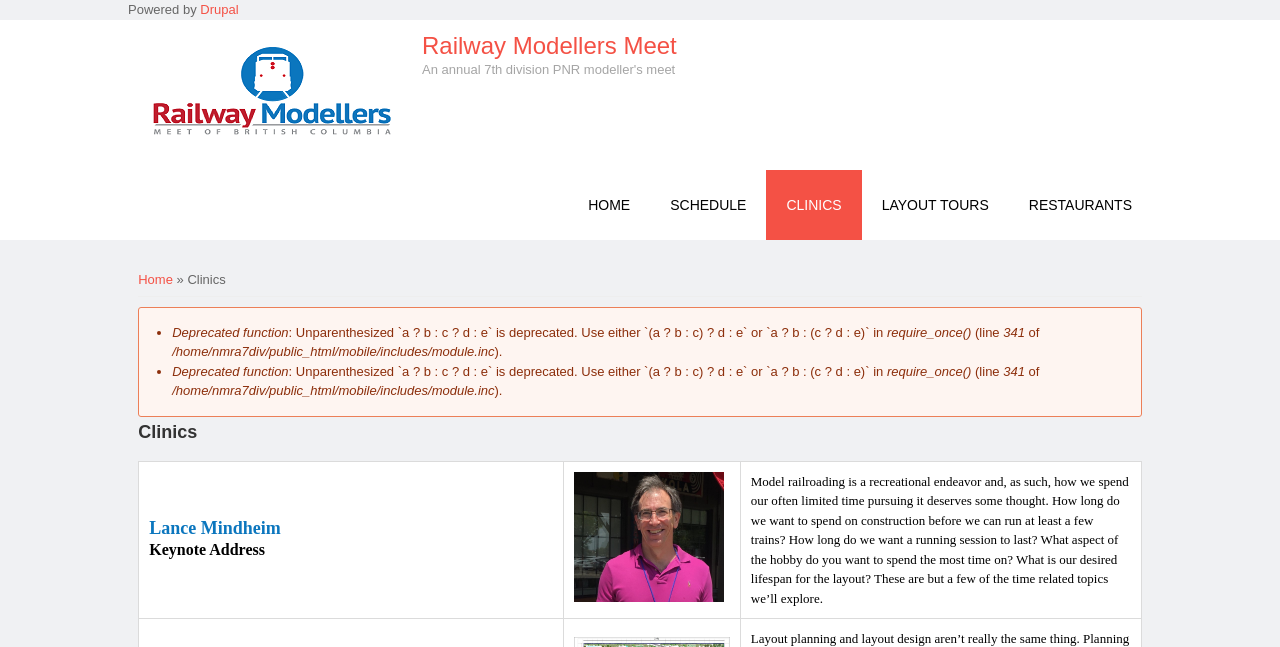Extract the text of the main heading from the webpage.

Railway Modellers Meet
An annual 7th division PNR modeller's meet